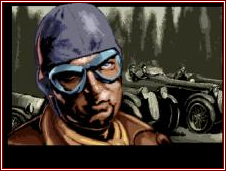What is the driver's expression?
Refer to the image and provide a thorough answer to the question.

The driver's expression conveys a mix of determination and confidence, which is evident from the caption's description of the stylized portrait of the vintage race car driver.